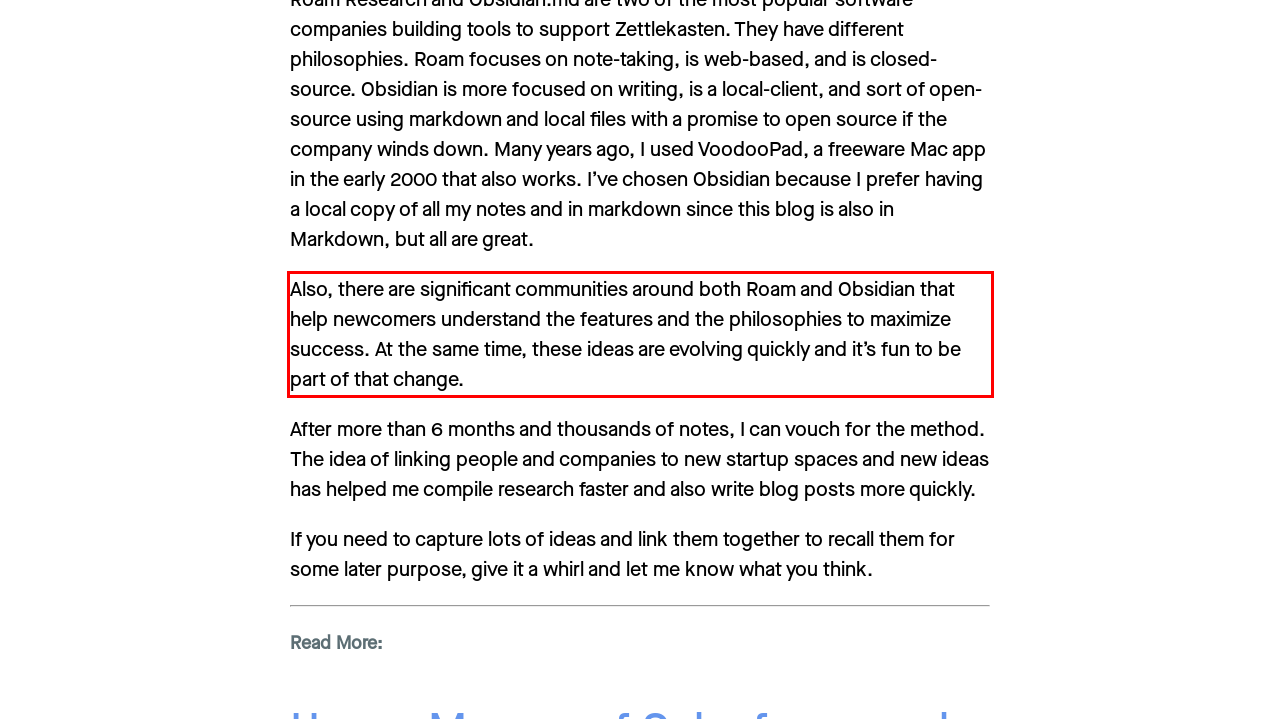With the given screenshot of a webpage, locate the red rectangle bounding box and extract the text content using OCR.

Also, there are significant communities around both Roam and Obsidian that help newcomers understand the features and the philosophies to maximize success. At the same time, these ideas are evolving quickly and it’s fun to be part of that change.